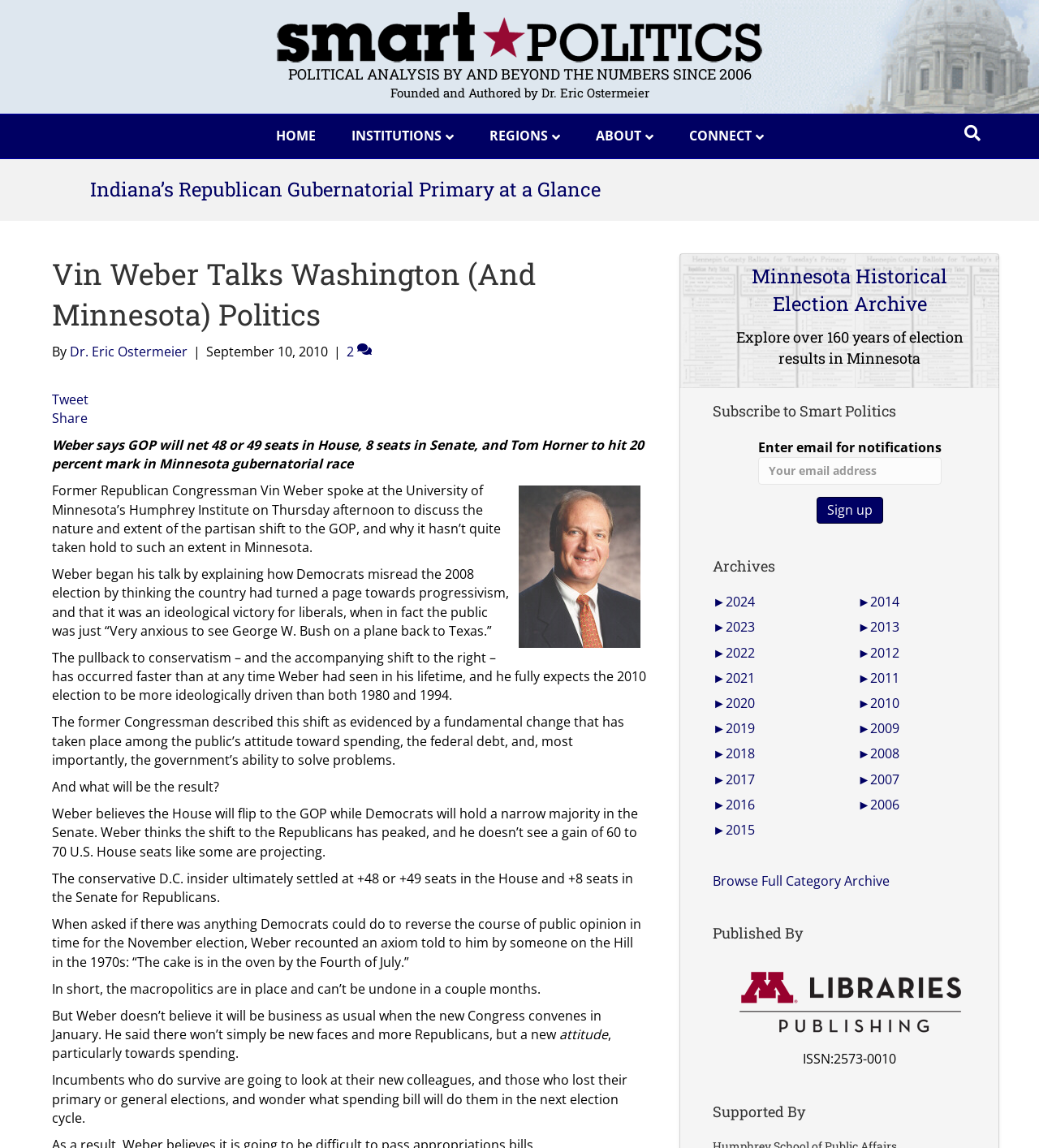Using the description "Dr. Eric Ostermeier", locate and provide the bounding box of the UI element.

[0.067, 0.299, 0.18, 0.314]